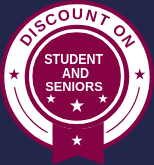What is the shape of the badge?
Answer the question using a single word or phrase, according to the image.

Circular